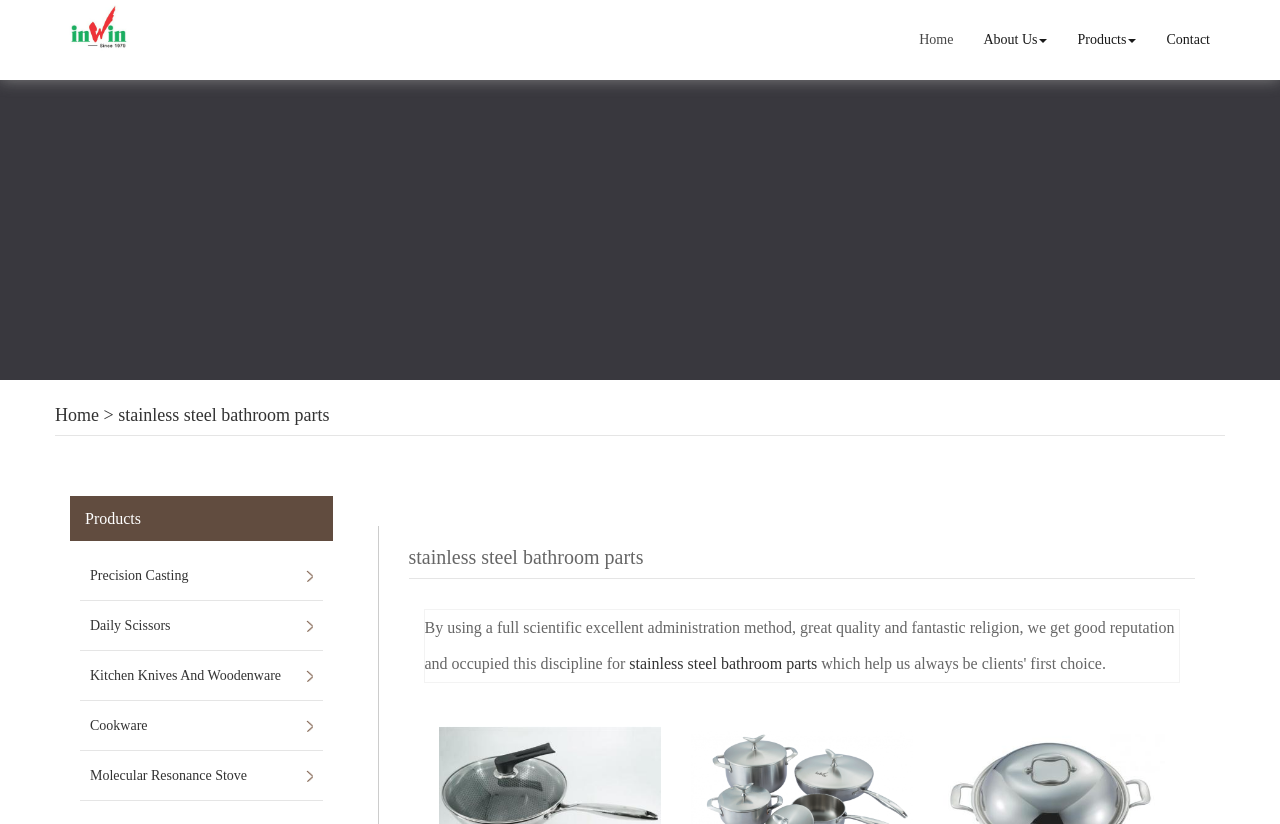Identify the bounding box coordinates for the element that needs to be clicked to fulfill this instruction: "view products". Provide the coordinates in the format of four float numbers between 0 and 1: [left, top, right, bottom].

[0.83, 0.018, 0.9, 0.079]